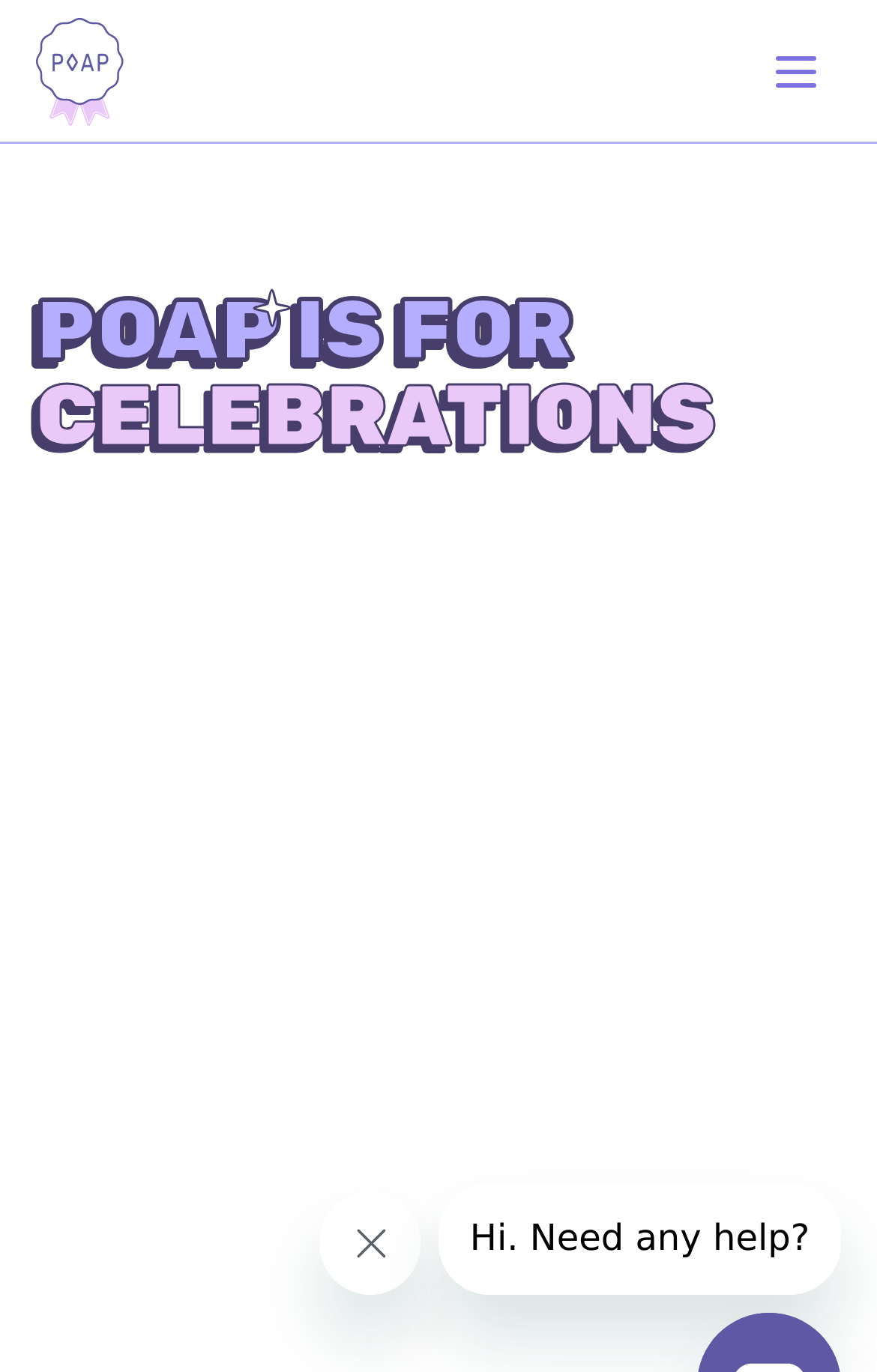Provide your answer in one word or a succinct phrase for the question: 
How many types of events can be celebrated?

4